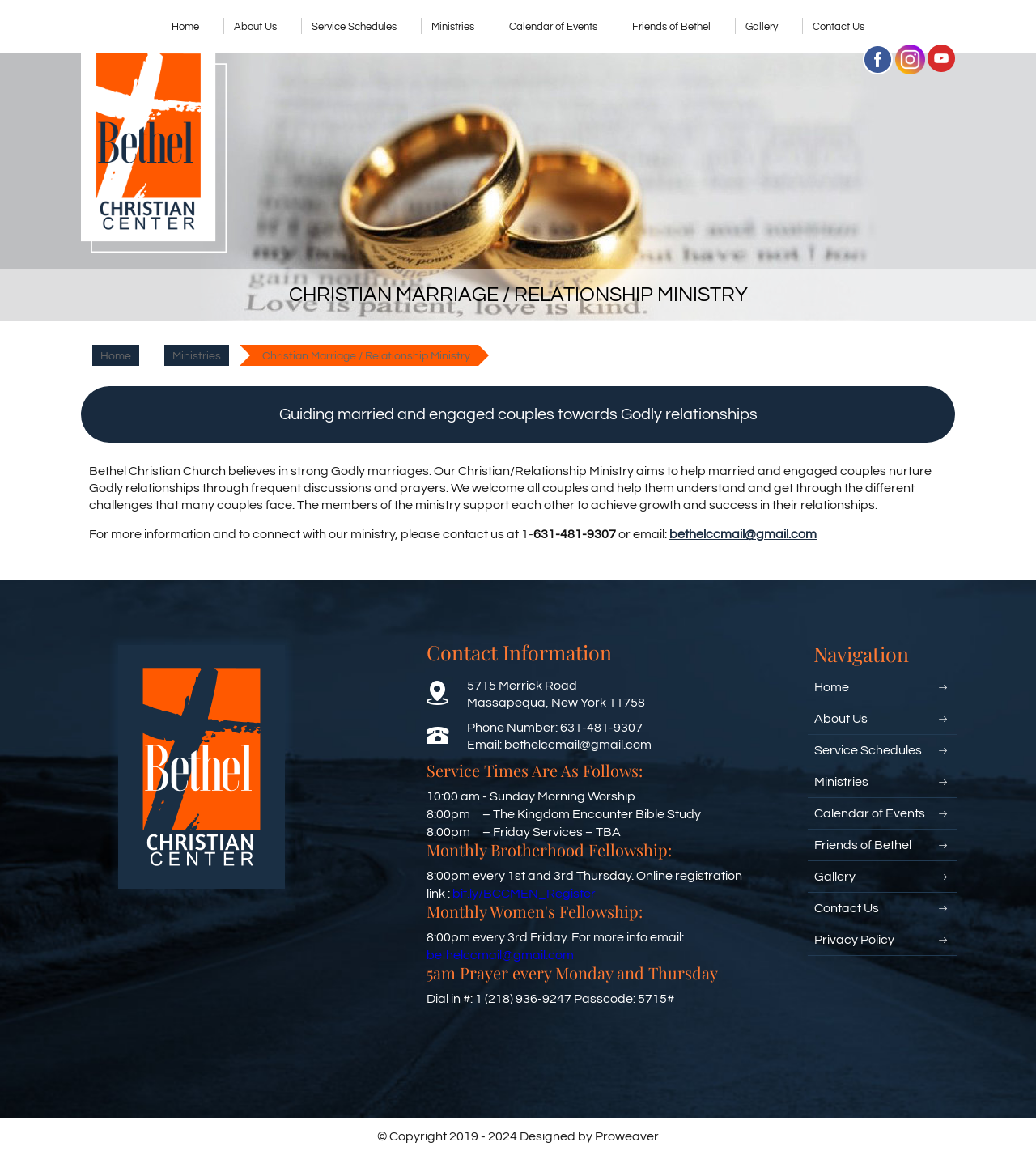Extract the bounding box coordinates for the UI element described as: "Home".

[0.089, 0.299, 0.134, 0.317]